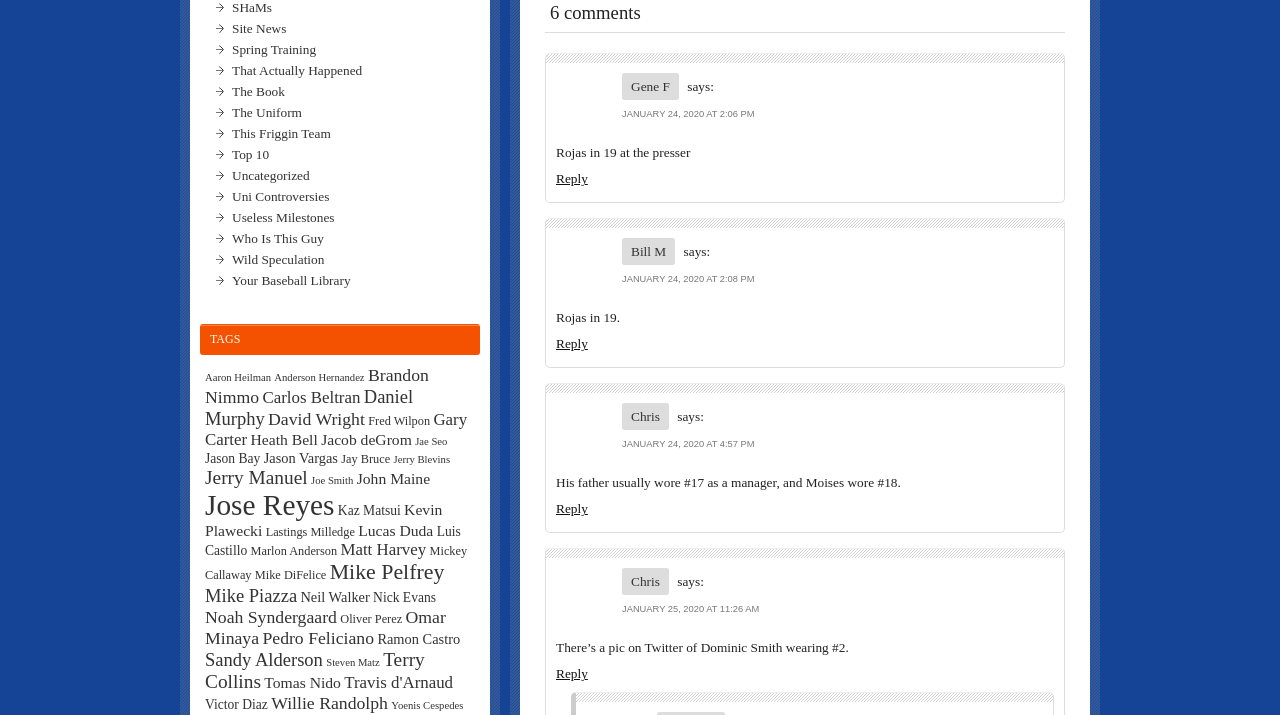Find the bounding box coordinates for the area you need to click to carry out the instruction: "View Aaron Heilman's posts". The coordinates should be four float numbers between 0 and 1, indicated as [left, top, right, bottom].

[0.16, 0.52, 0.212, 0.536]